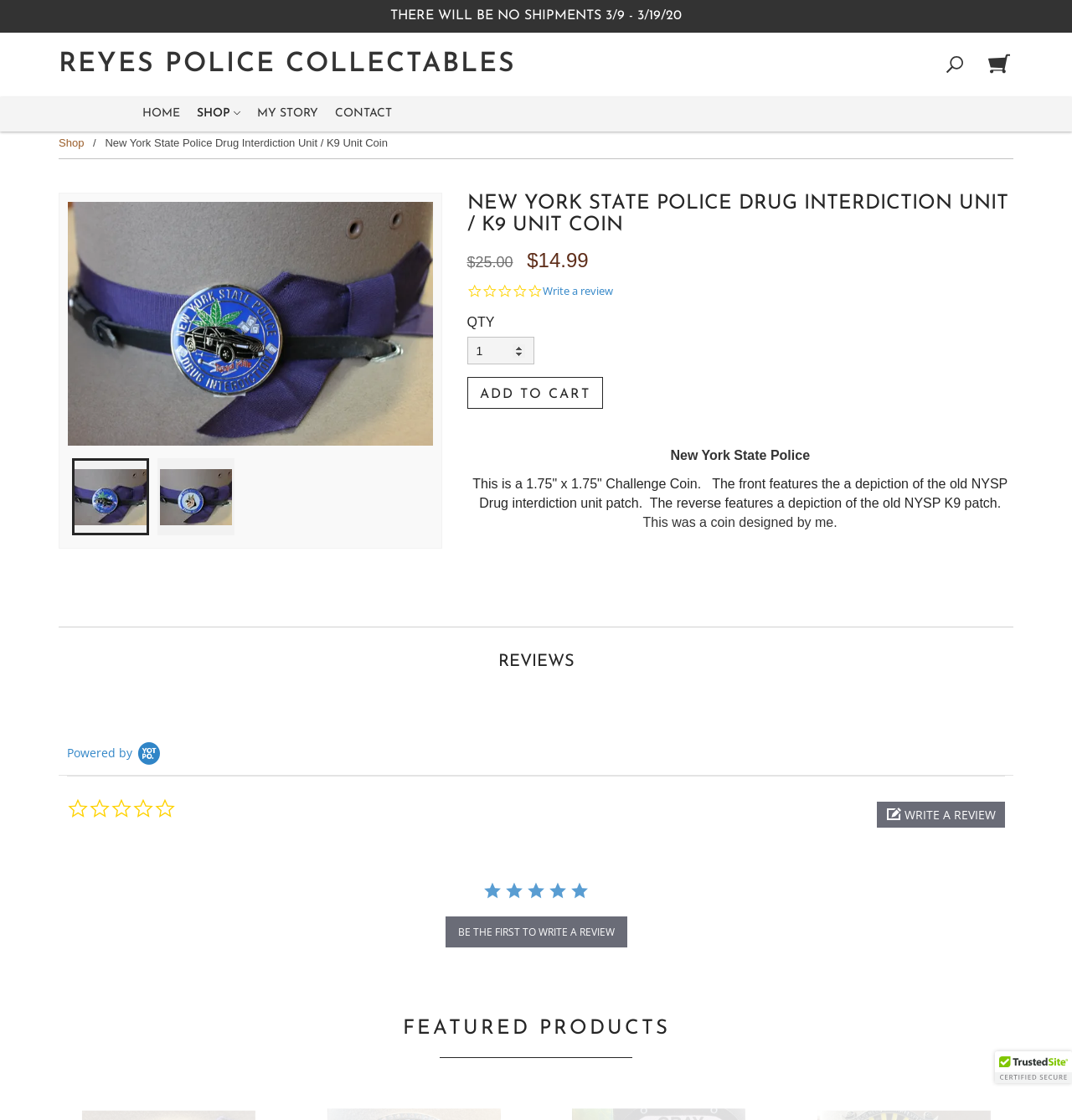Generate a detailed explanation of the webpage's features and information.

This webpage is an e-commerce page selling a New York State Police Drug Interdiction Unit / K9 Unit Coin. At the top, there is a notice stating "THERE WILL BE NO SHIPMENTS 3/9 - 3/19/20". Below this notice, there is a layout table with a link to "REYES POLICE COLLECTABLES" and a button with an image. To the right of this, there is another link with an image.

The main navigation menu is located below, with links to "HOME", "SHOP", "MY STORY", "CONTACT", and another "Shop" link. Next to the navigation menu, there is a static text displaying the product name "New York State Police Drug Interdiction Unit / K9 Unit Coin".

Below the product name, there is a large image of the coin. Above the image, there is a heading with the product name, followed by two prices: "$25.00" and "$14.99". There is also a rating section with zero stars and a call-to-action to write a review.

To the right of the rating section, there is a quantity selector and an "Add to Cart" button. Below the image, there is a product description section, which includes information about the coin, such as its size and design. The description also mentions that the coin was designed by the seller.

Further down the page, there is a "REVIEWS" section with a zero-star rating and a button to write a review. Below this, there is a "FEATURED PRODUCTS" section. At the very bottom of the page, there is a "TrustedSite Certified" button.